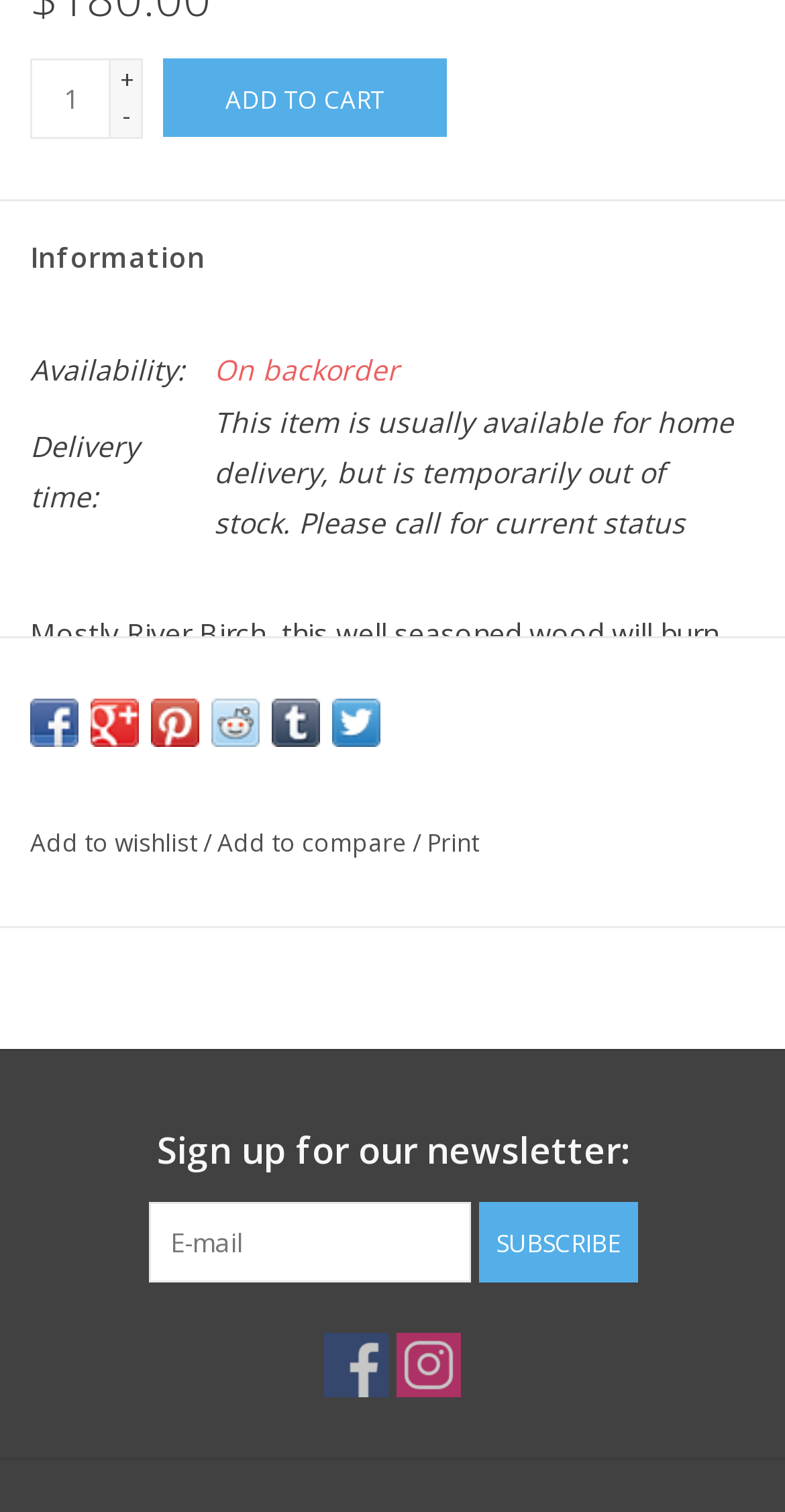What is the product being described?
Look at the screenshot and respond with one word or a short phrase.

Birch wood